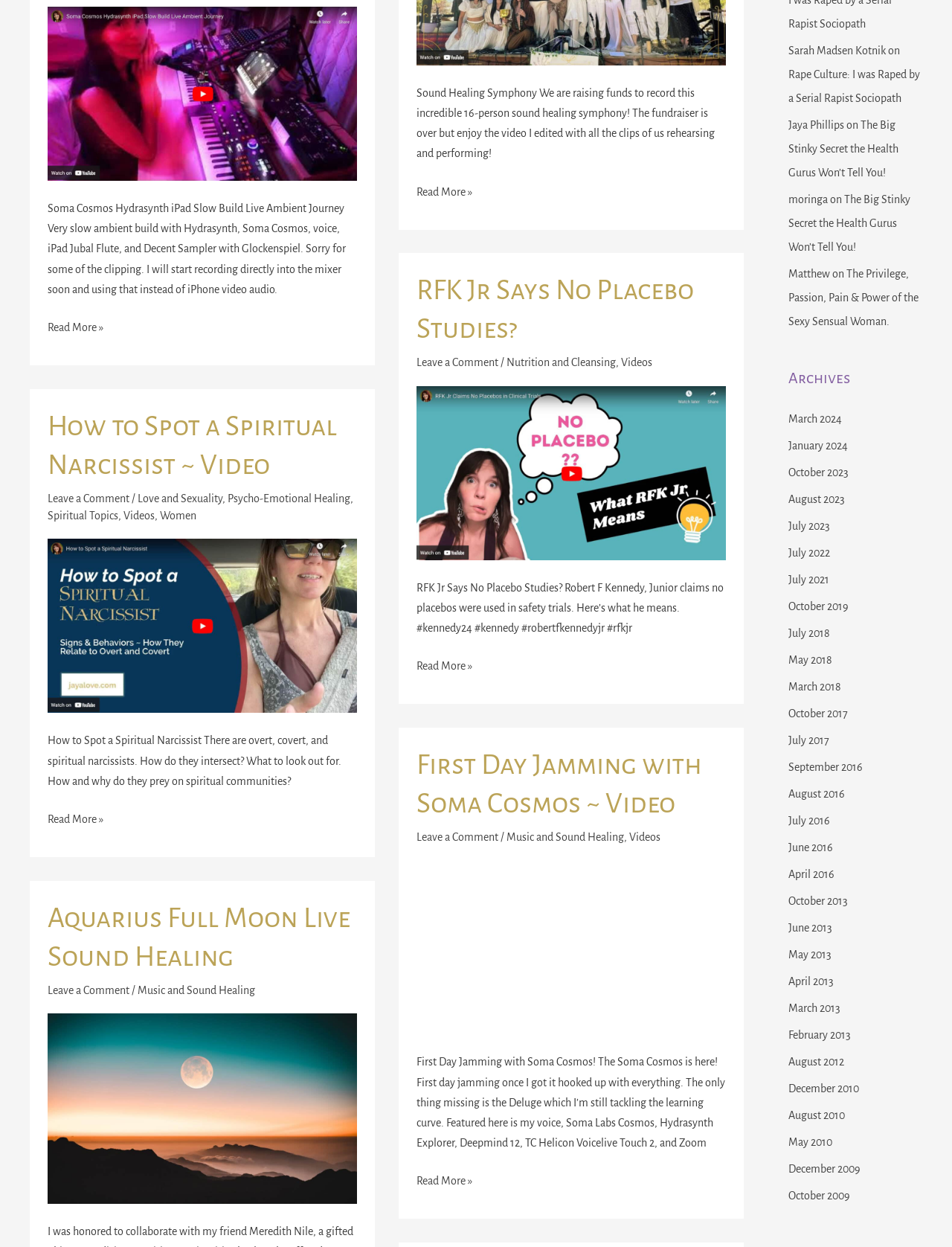What is the category of the third article?
Based on the screenshot, respond with a single word or phrase.

Music and Sound Healing